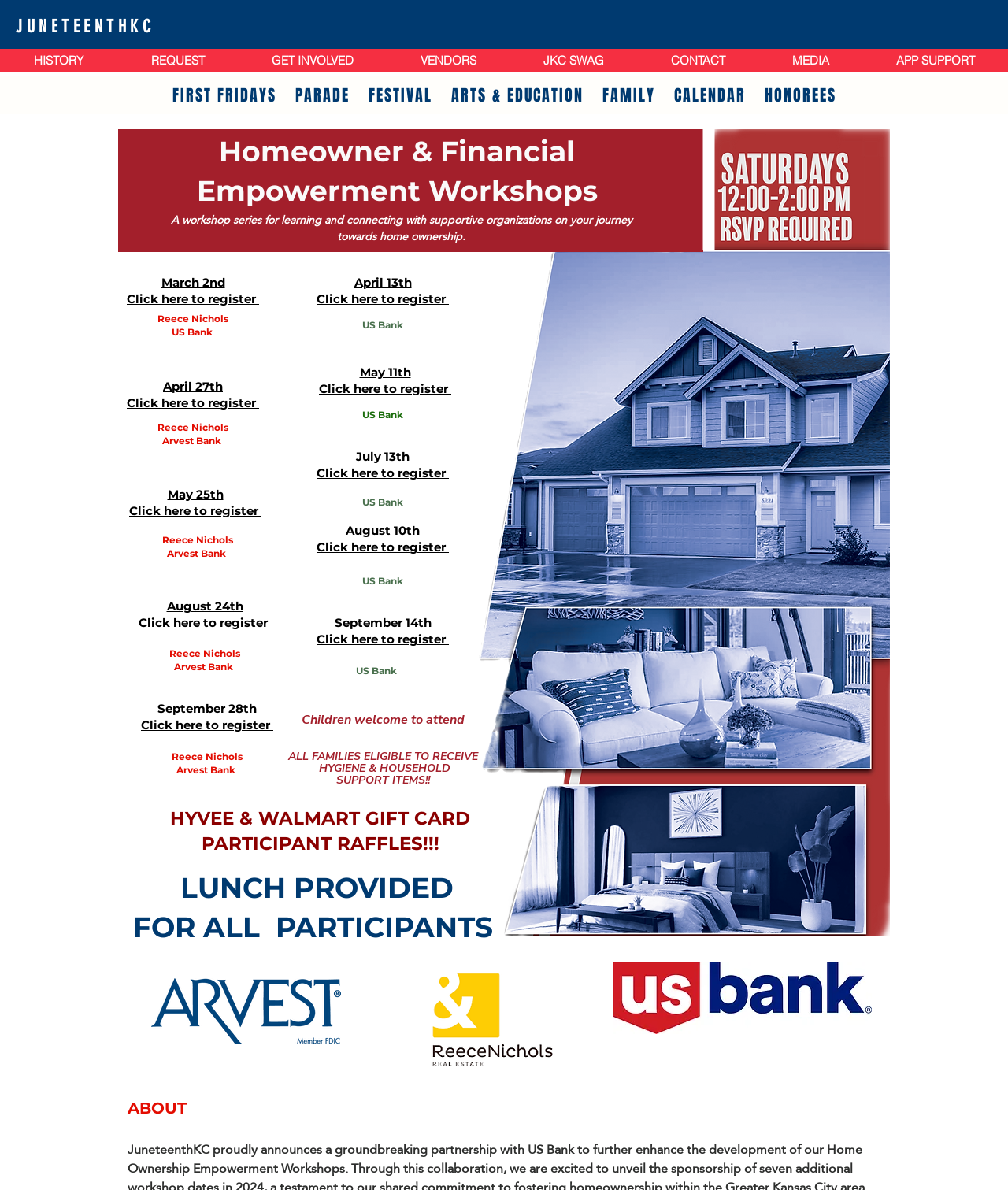Please mark the bounding box coordinates of the area that should be clicked to carry out the instruction: "Learn more about Homeowner & Financial Empowerment Workshops".

[0.159, 0.111, 0.628, 0.177]